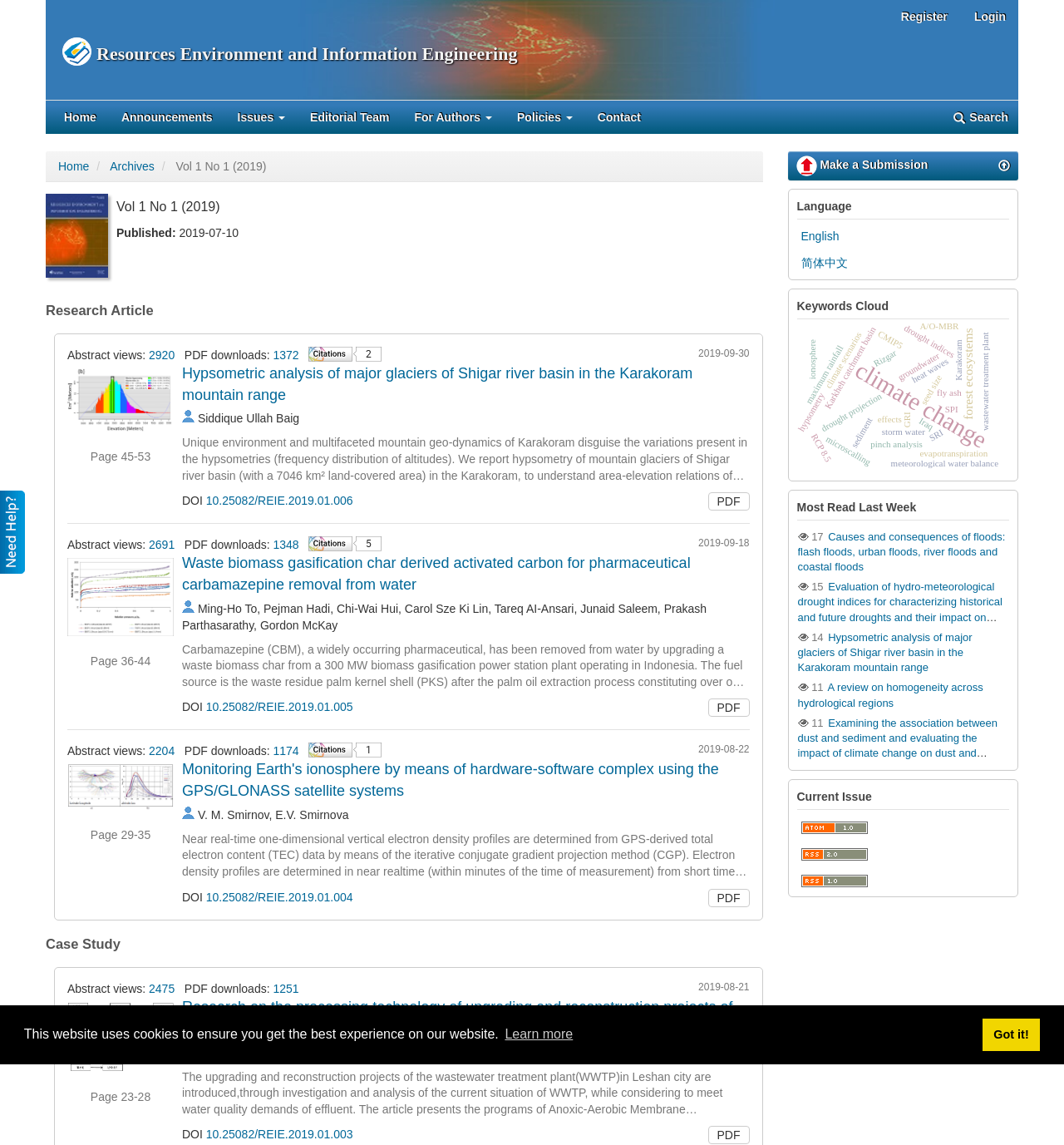Indicate the bounding box coordinates of the clickable region to achieve the following instruction: "click the 'learn more about cookies' button."

[0.472, 0.893, 0.541, 0.915]